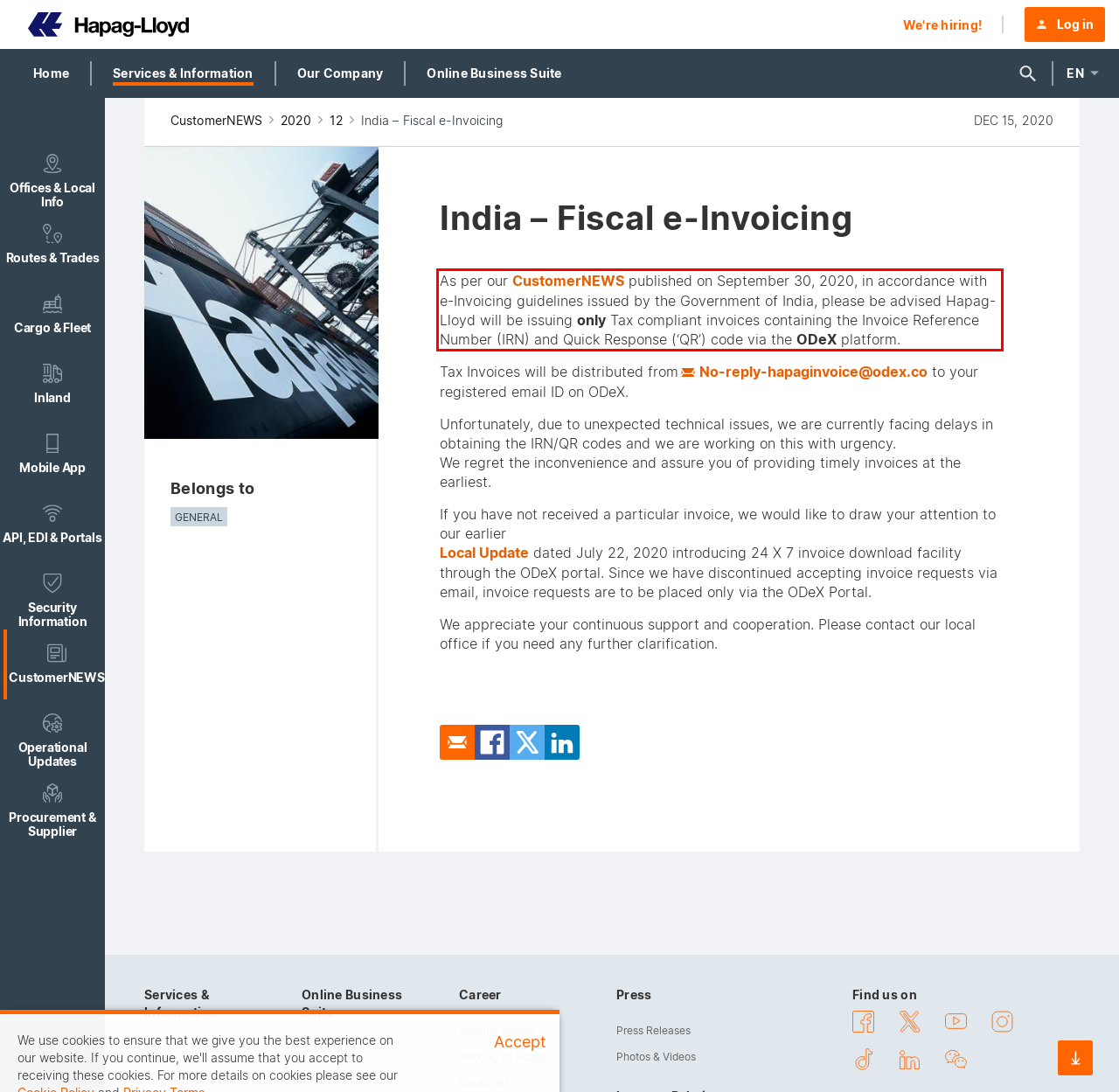You have a screenshot of a webpage where a UI element is enclosed in a red rectangle. Perform OCR to capture the text inside this red rectangle.

As per our CustomerNEWS published on September 30, 2020, in accordance with e-Invoicing guidelines issued by the Government of India, please be advised Hapag-Lloyd will be issuing only Tax compliant invoices containing the Invoice Reference Number (IRN) and Quick Response (‘QR’) code via the ODeX platform.